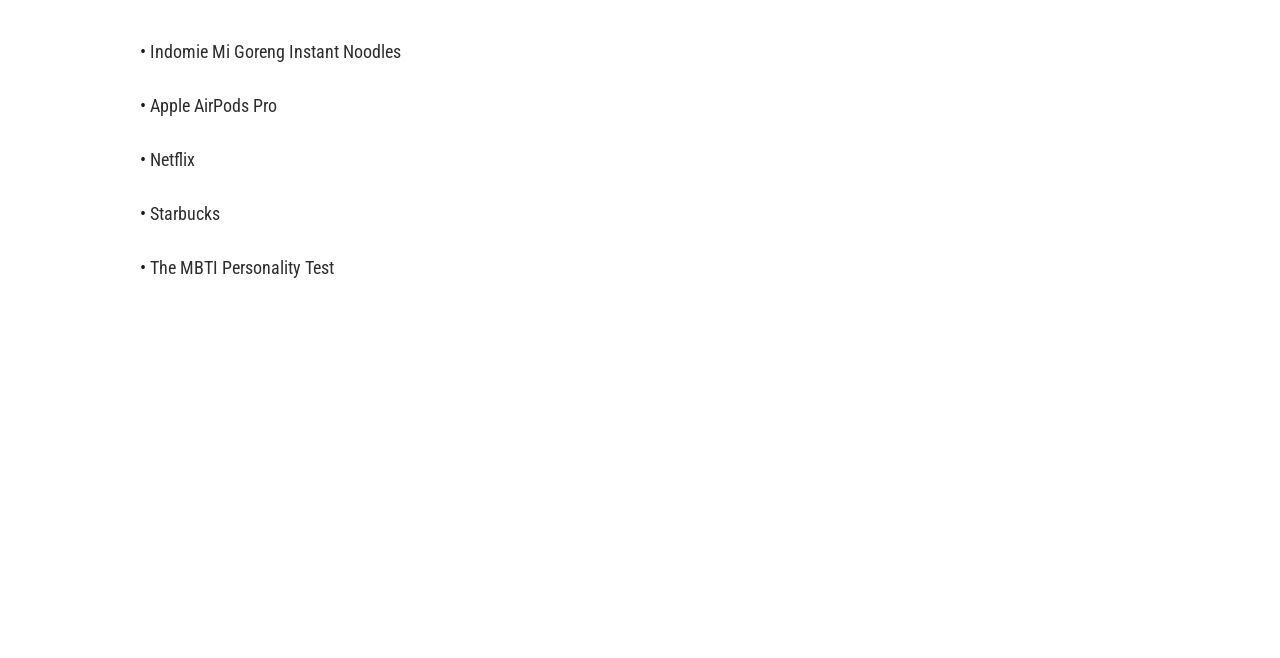Using the details from the image, please elaborate on the following question: What separates the list items?

I noticed that each list item is preceded by a StaticText element containing a bullet ('•') with a small bounding box coordinate, indicating that the list items are separated by bullets.